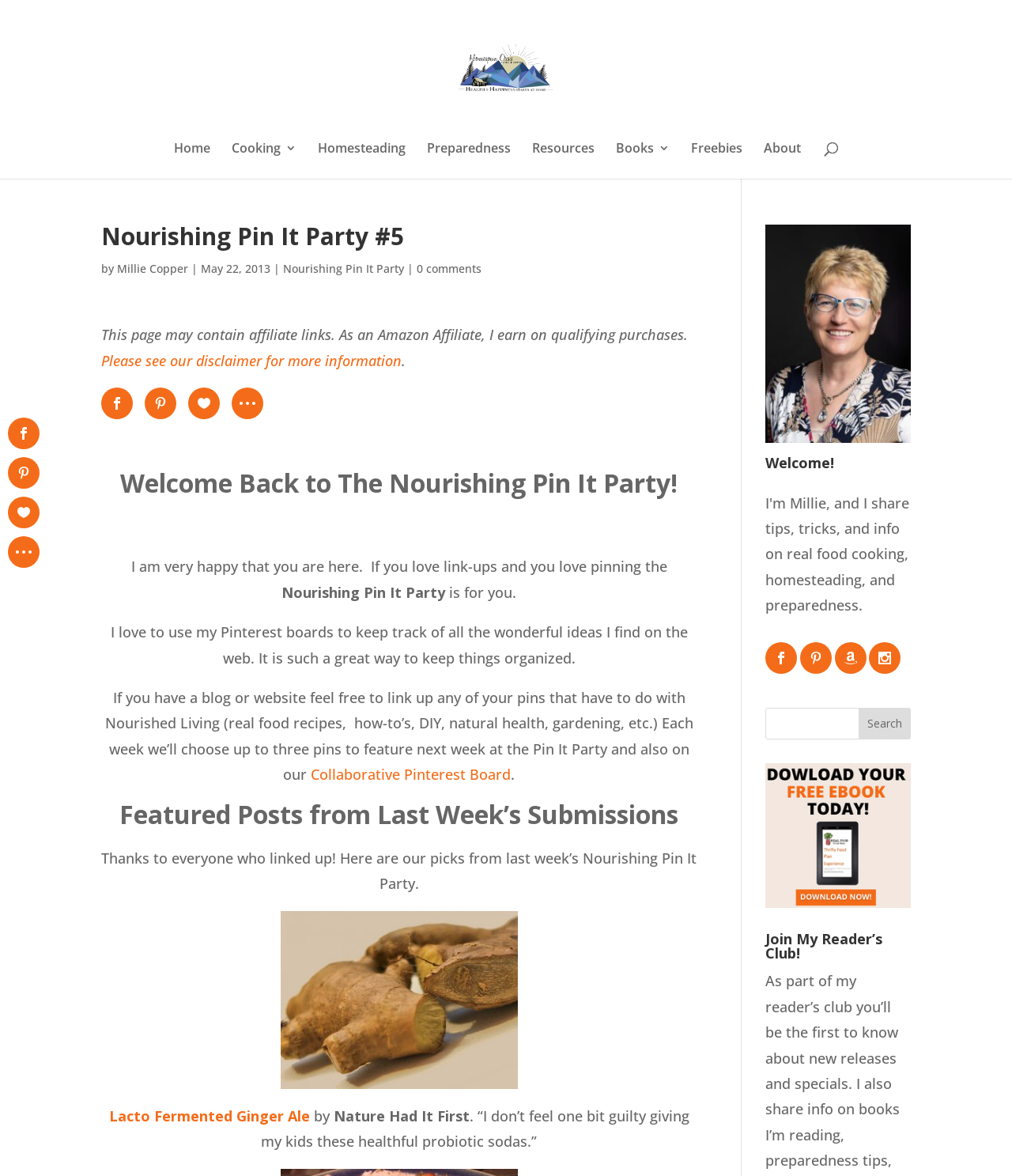What is the name of the author of the blog?
Give a detailed response to the question by analyzing the screenshot.

I found the answer by looking at the link 'Millie Copper' and the text 'by Millie Copper' which suggests that the author of the blog is Millie Copper.